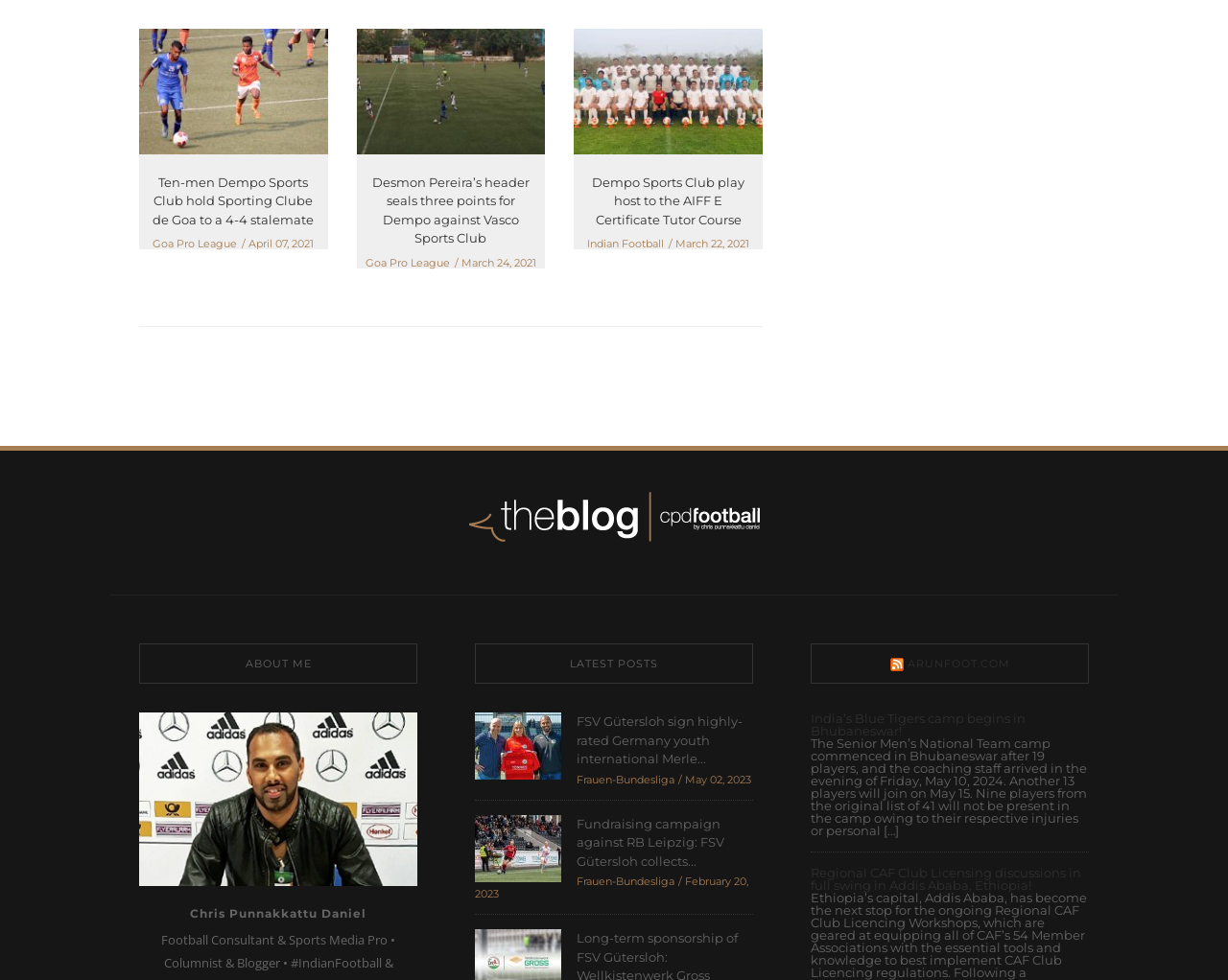Locate the bounding box coordinates of the clickable element to fulfill the following instruction: "Learn more about FSV Gütersloh sign highly-rated Germany youth international Merle". Provide the coordinates as four float numbers between 0 and 1 in the format [left, top, right, bottom].

[0.47, 0.728, 0.605, 0.782]